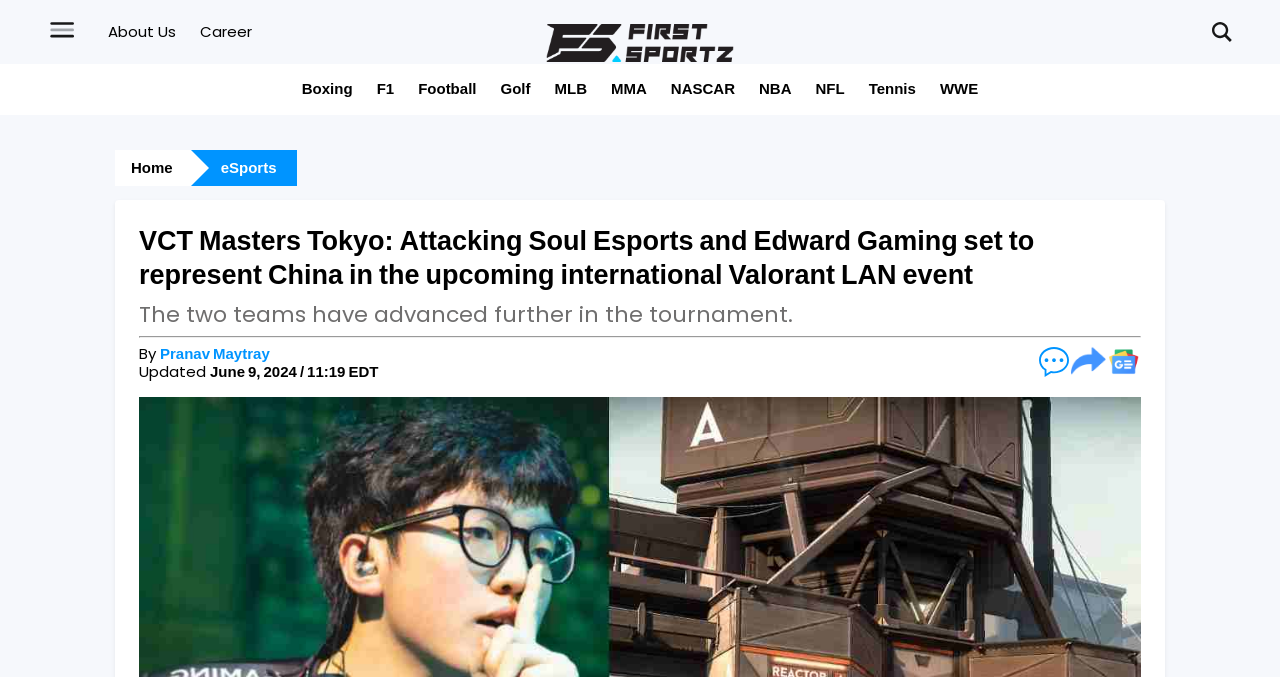Utilize the details in the image to thoroughly answer the following question: What is the sport category of the link 'F1'?

The question asks for the sport category of the link 'F1'. By examining the links on the webpage, I found that 'F1' is listed alongside other sports categories such as 'Football', 'Golf', and 'NASCAR', which suggests that 'F1' belongs to the racing category.